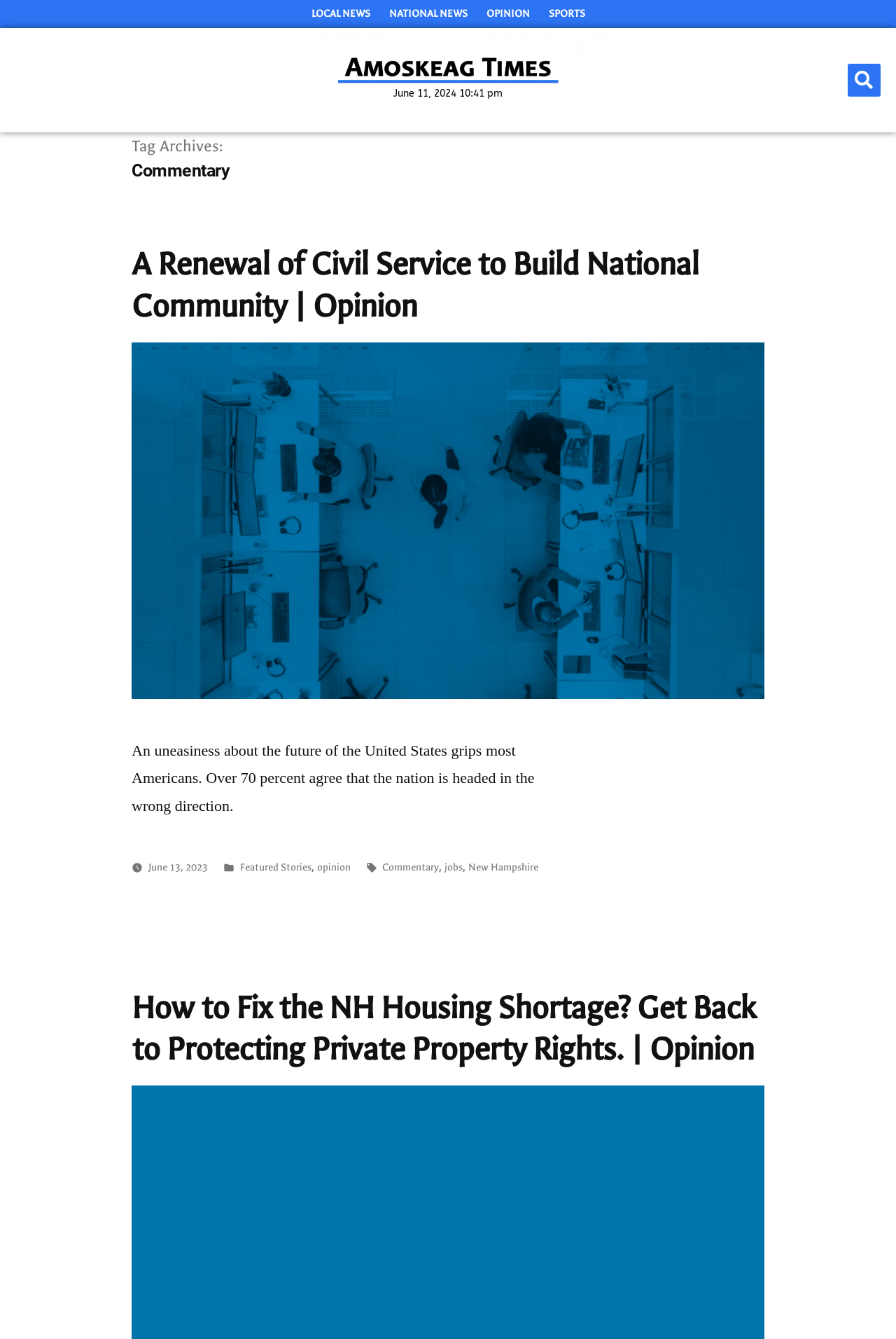What is the date of the first article?
Please use the image to provide an in-depth answer to the question.

The date 'June 11, 2024 10:41 pm' is displayed above the first article, indicating the publication date and time of the article.